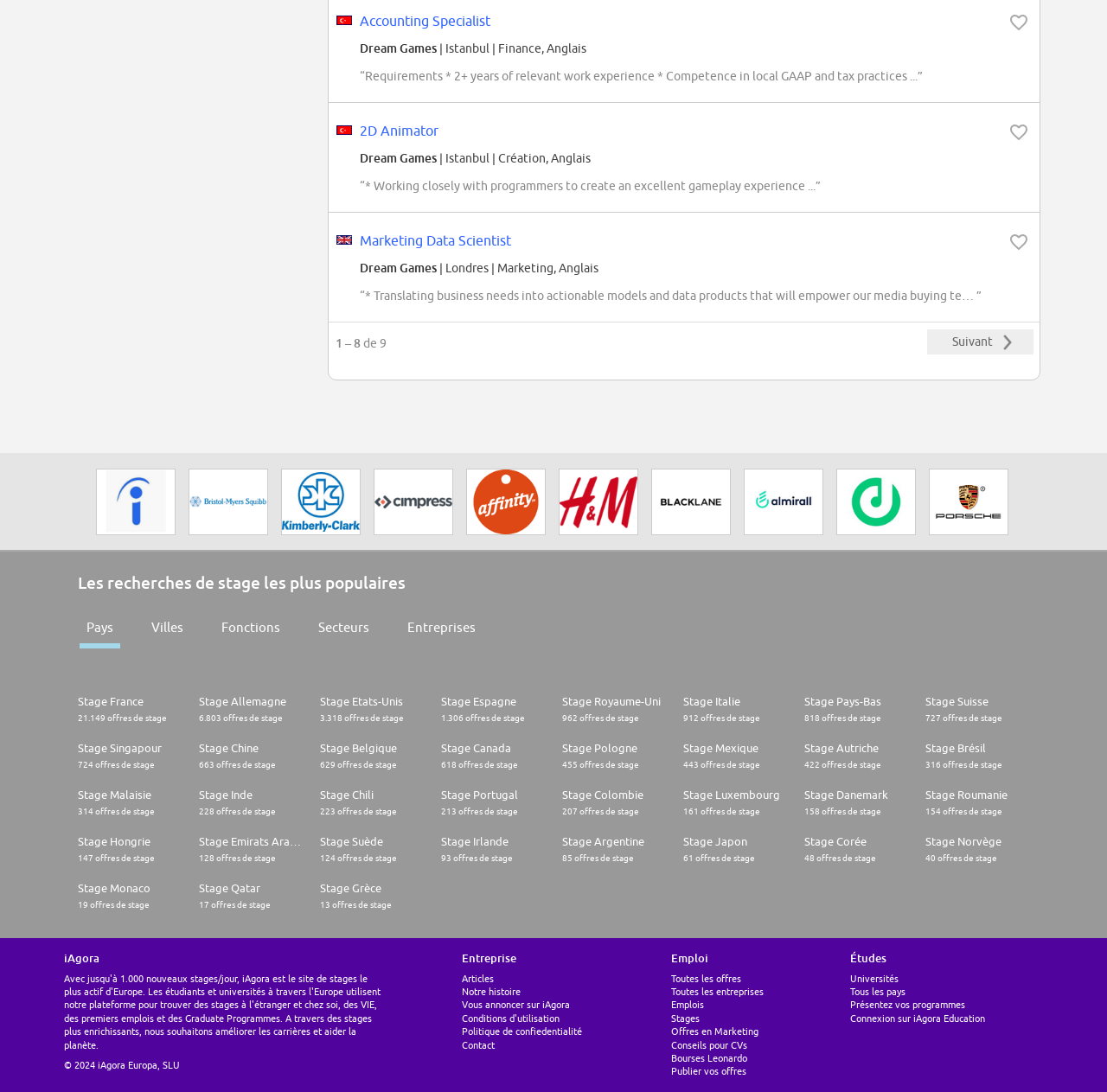What is the job title of the first job posting?
Please respond to the question with a detailed and informative answer.

The first job posting is located at the top left of the webpage, and it has a link with the text 'Accounting Specialist'.